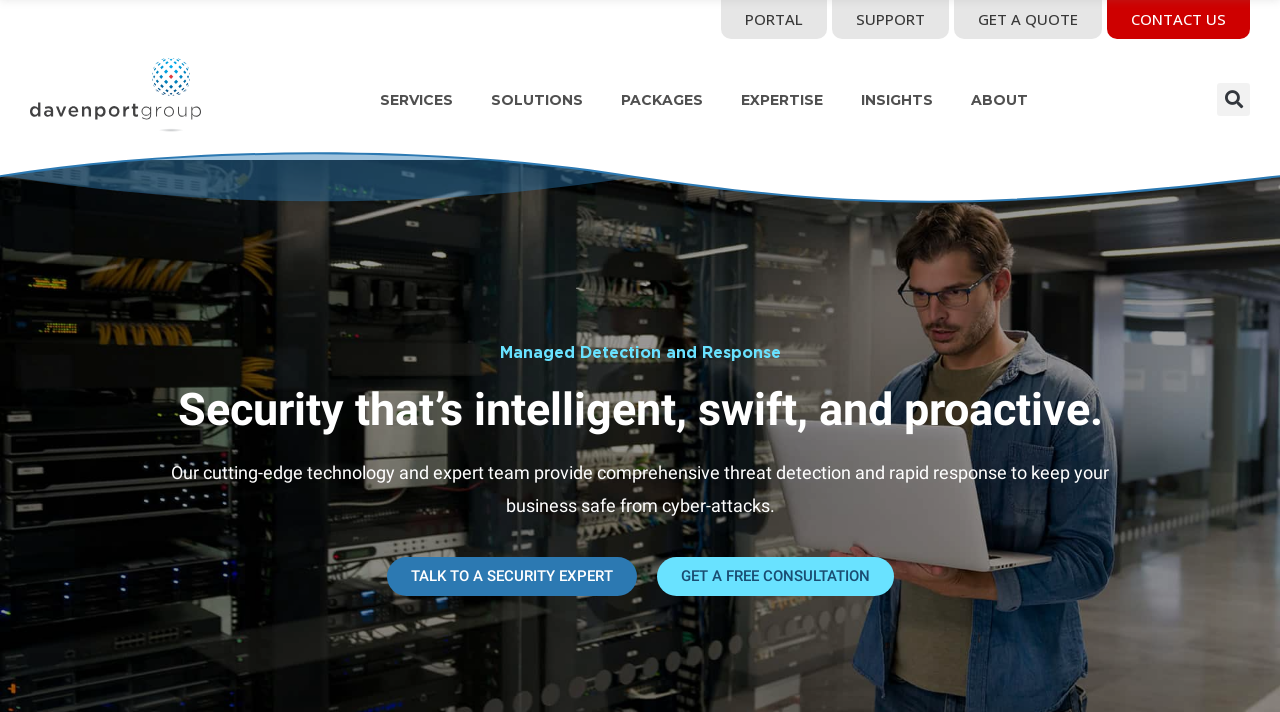Find the primary header on the webpage and provide its text.

Managed Detection and Response